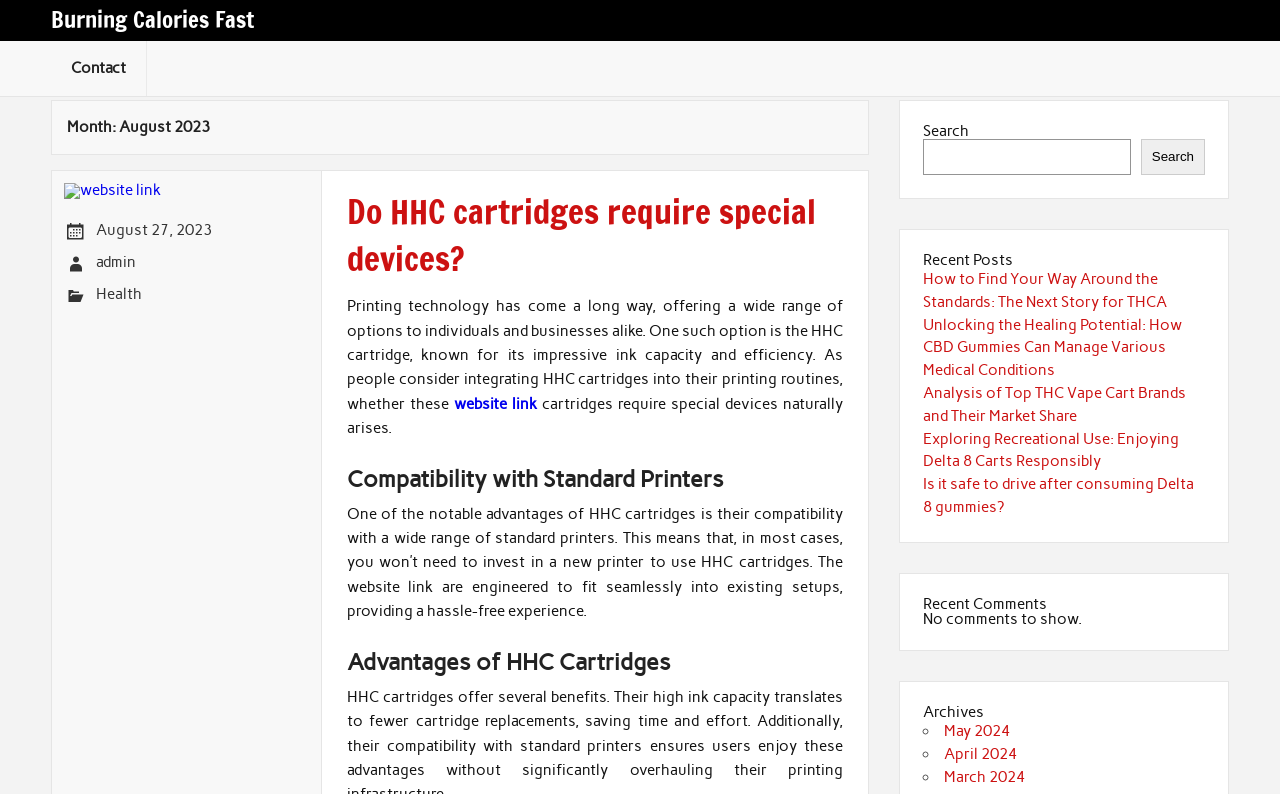What is the purpose of the search box?
Examine the webpage screenshot and provide an in-depth answer to the question.

The purpose of the search box can be determined by its location and label. The search box is located in the top right corner of the webpage and has a label 'Search', indicating that it is used to search the website for specific content.